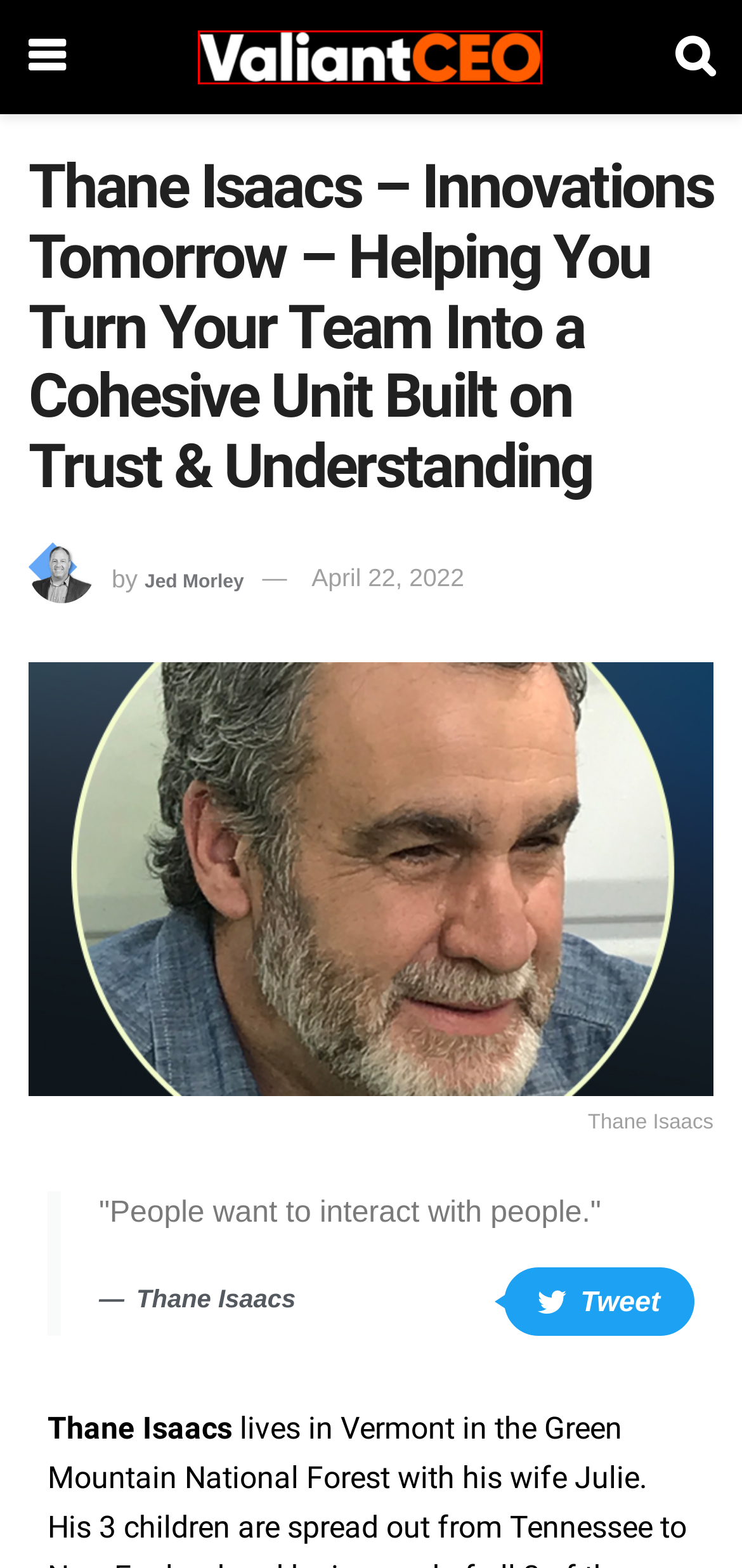Inspect the screenshot of a webpage with a red rectangle bounding box. Identify the webpage description that best corresponds to the new webpage after clicking the element inside the bounding box. Here are the candidates:
A. Thane Isaacs net worth Archives - ValiantCEO
B. Thane Isaacs founder Archives - ValiantCEO
C. Privacy & Policy - ValiantCEO
D. Jed Morley - CEO of Platinum Payment Systems
E. Thane Isaacs ceo Archives - ValiantCEO
F. Home - ValiantCEO
G. Innovations Tomorrow Archives - ValiantCEO
H. Editorial Policy - ValiantCEO

F